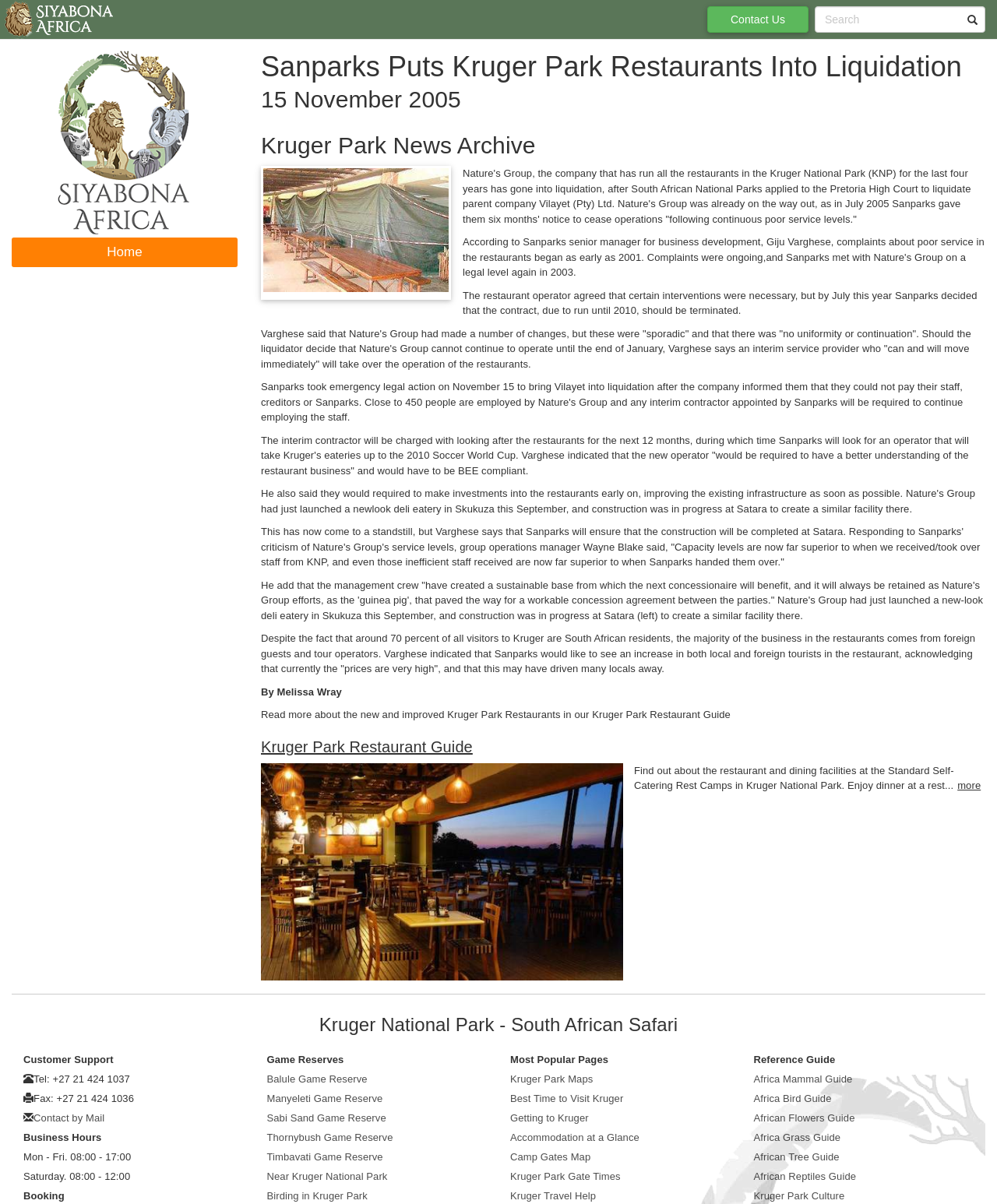Show the bounding box coordinates for the HTML element described as: "name="q" placeholder="Search"".

[0.817, 0.005, 0.988, 0.027]